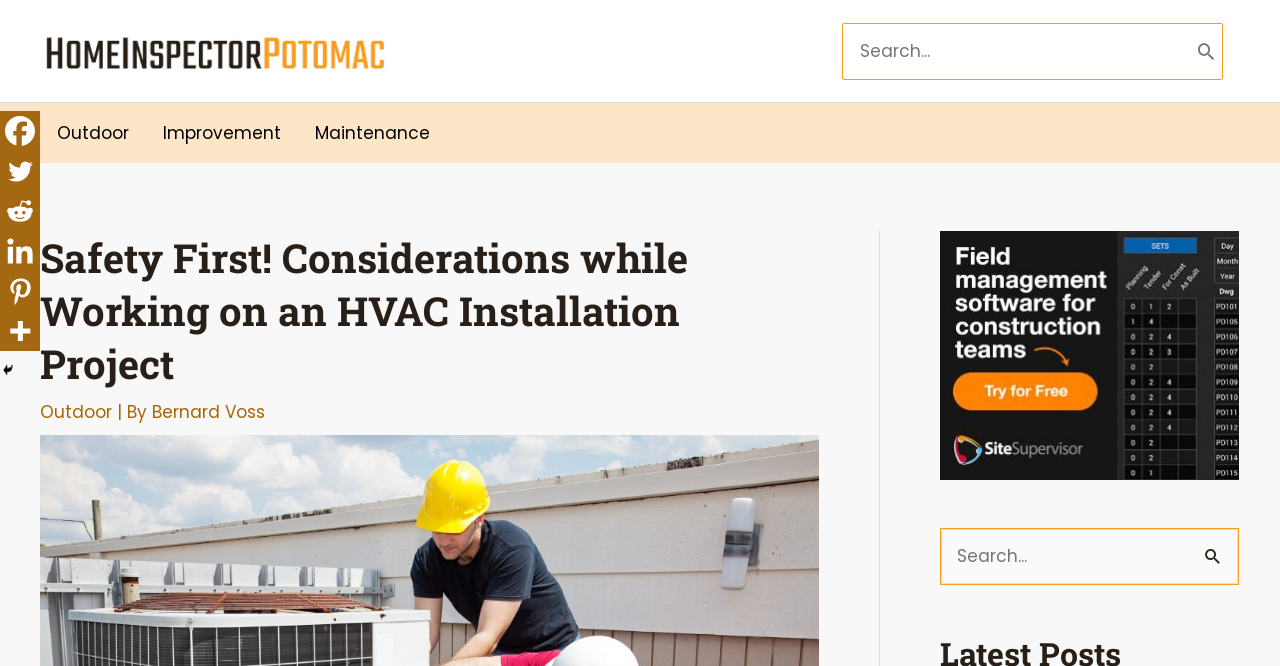Point out the bounding box coordinates of the section to click in order to follow this instruction: "Hide something".

[0.0, 0.544, 0.012, 0.568]